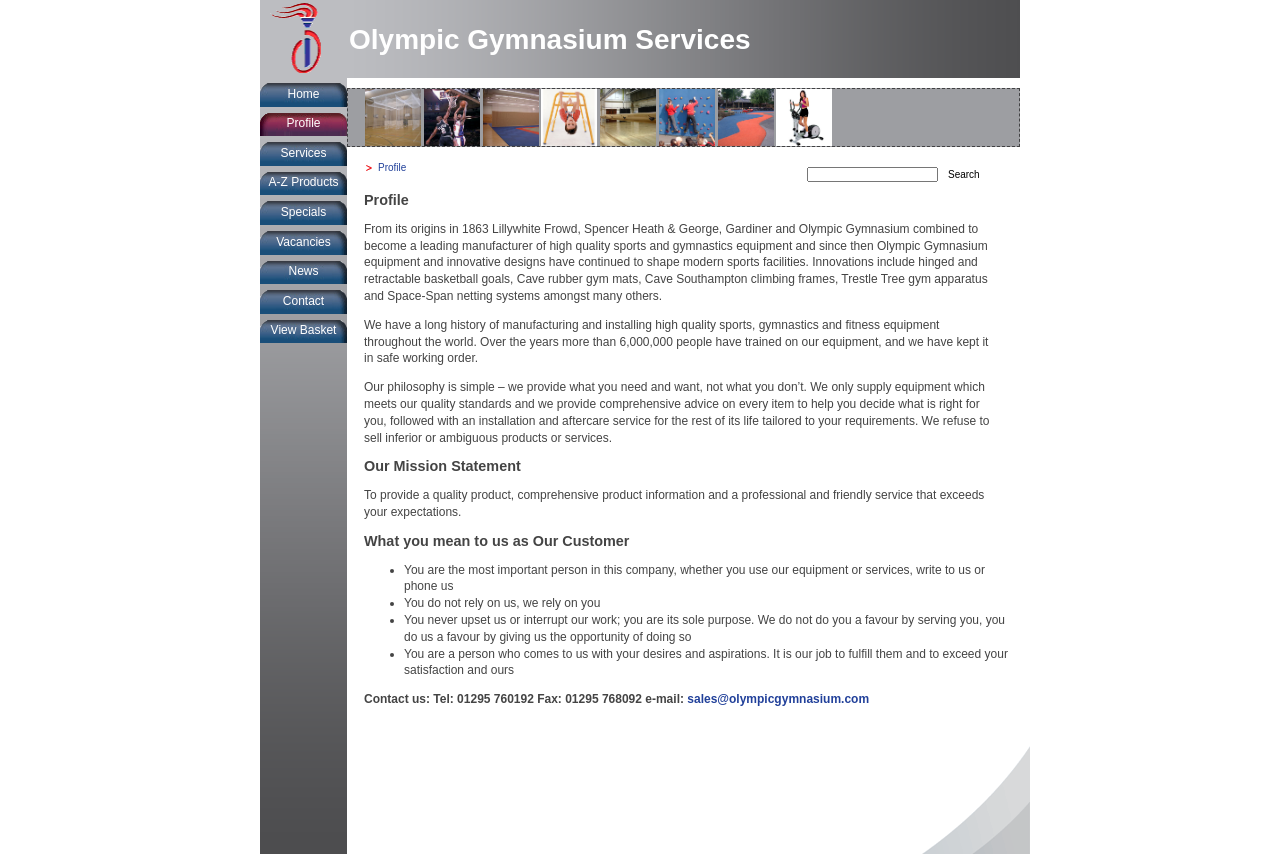How many images are on the webpage?
Using the screenshot, give a one-word or short phrase answer.

8